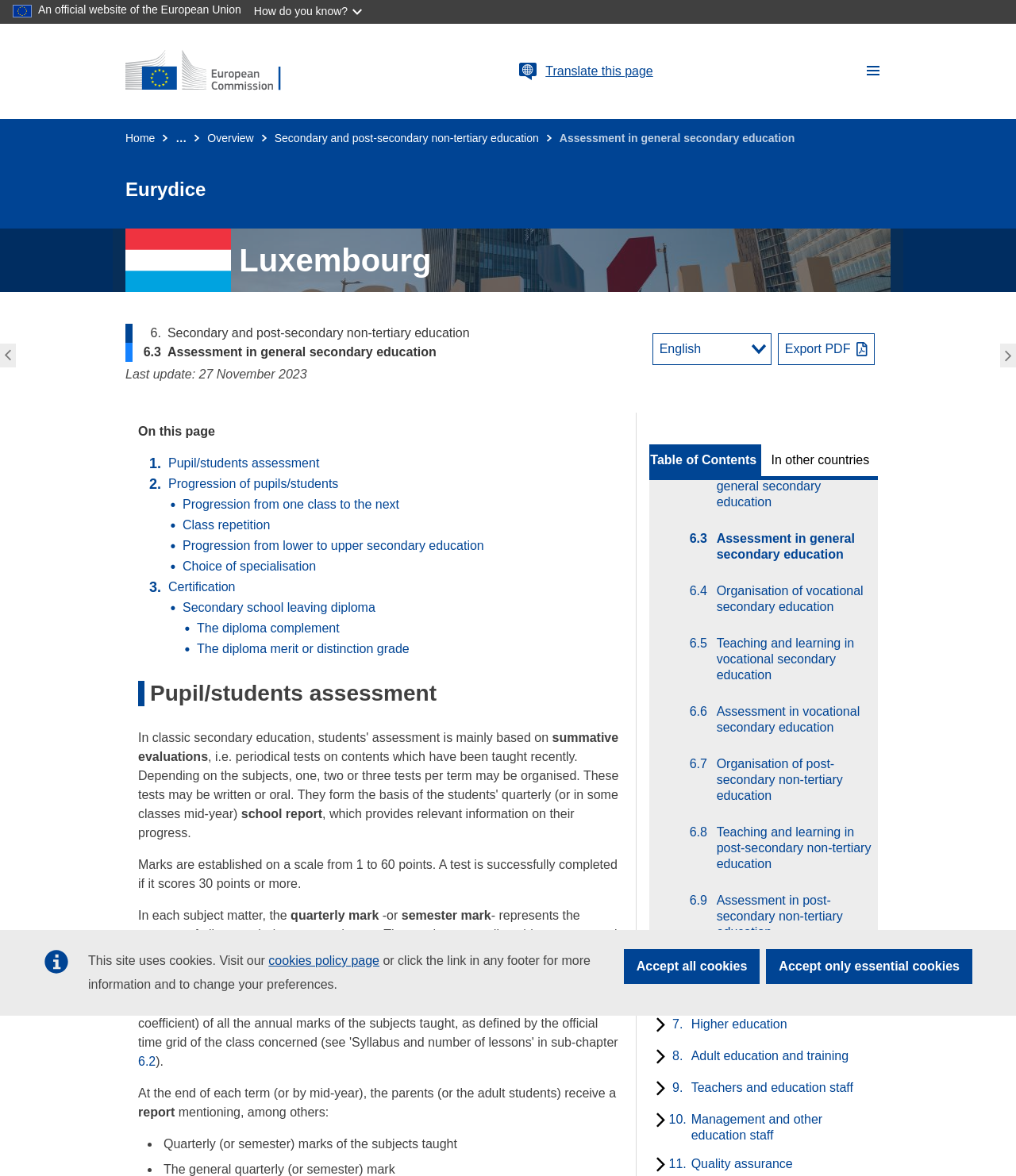Determine the coordinates of the bounding box for the clickable area needed to execute this instruction: "Click the 'Pupil/students assessment' link".

[0.166, 0.388, 0.314, 0.399]